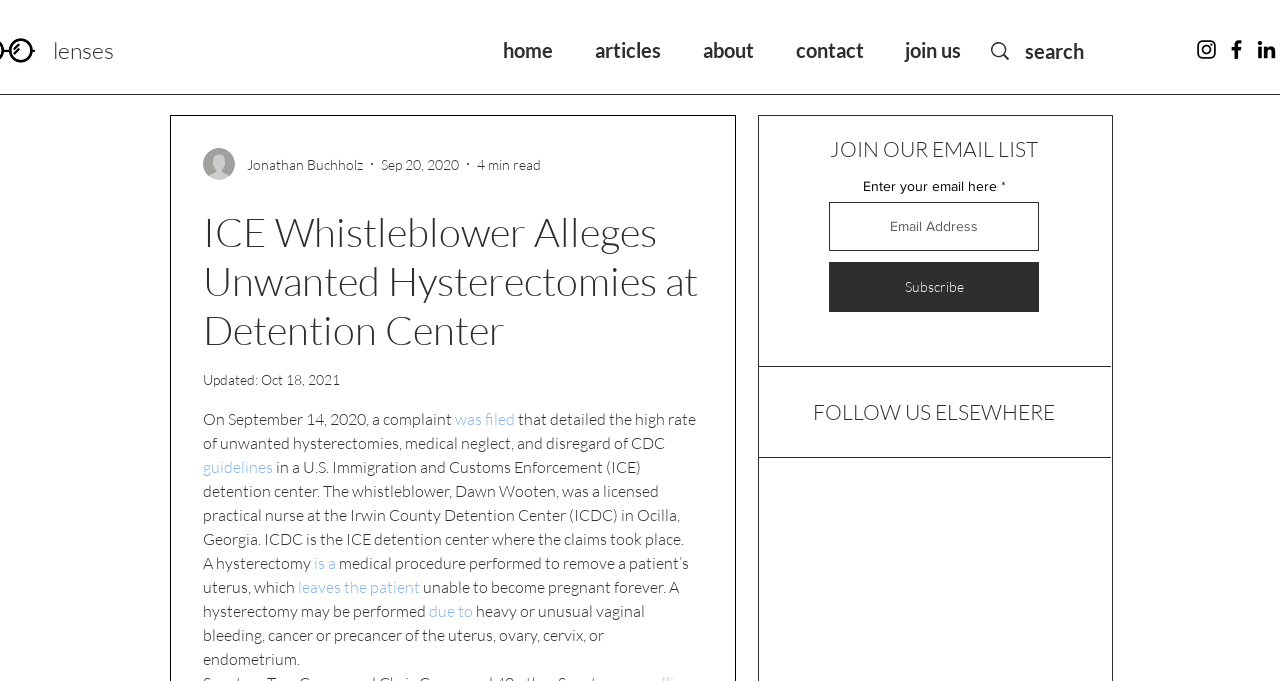Using the given element description, provide the bounding box coordinates (top-left x, top-left y, bottom-right x, bottom-right y) for the corresponding UI element in the screenshot: name="email" placeholder="Email Address"

[0.648, 0.297, 0.812, 0.369]